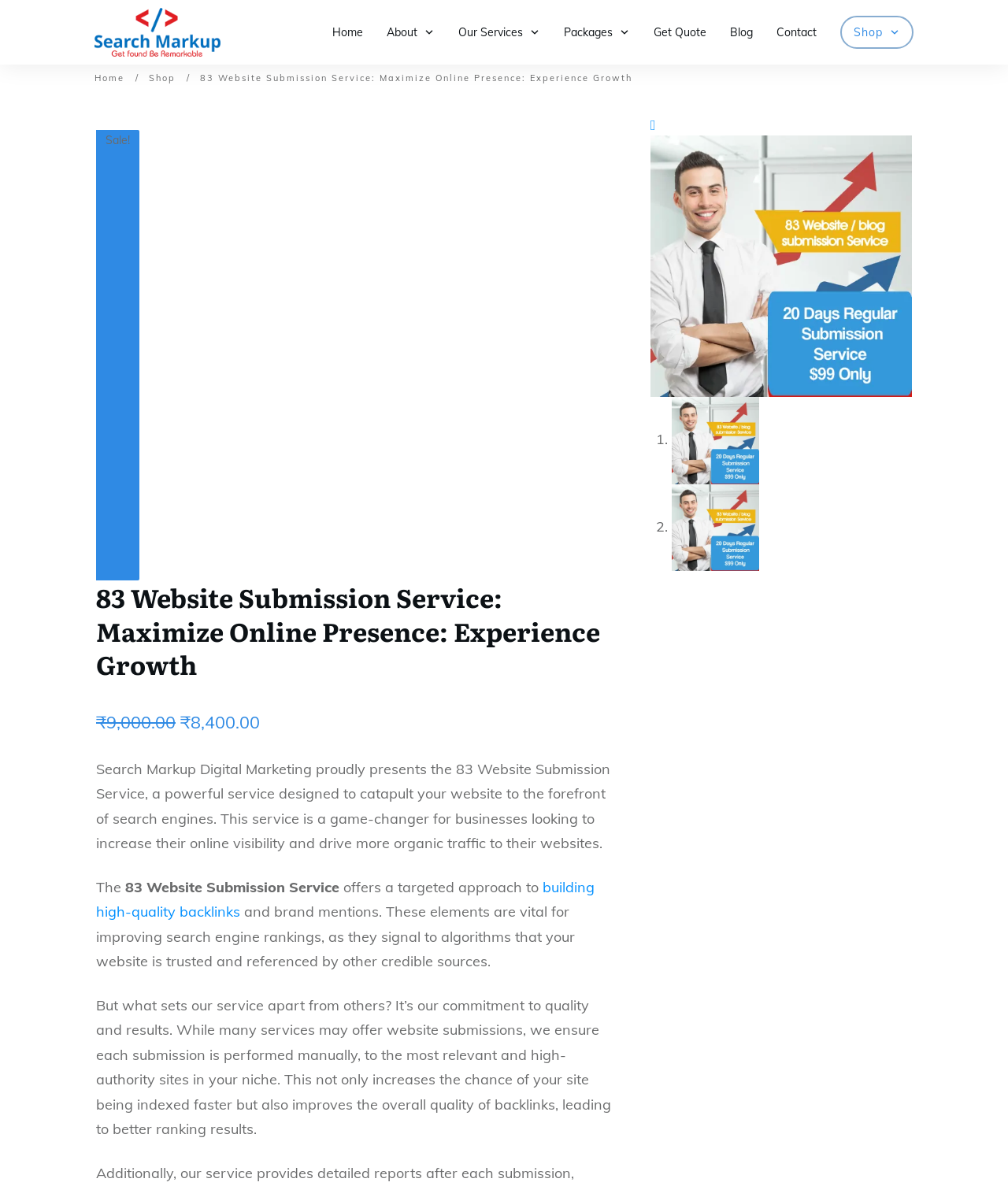Answer the question in a single word or phrase:
What is the name of the digital marketing company?

Search Markup